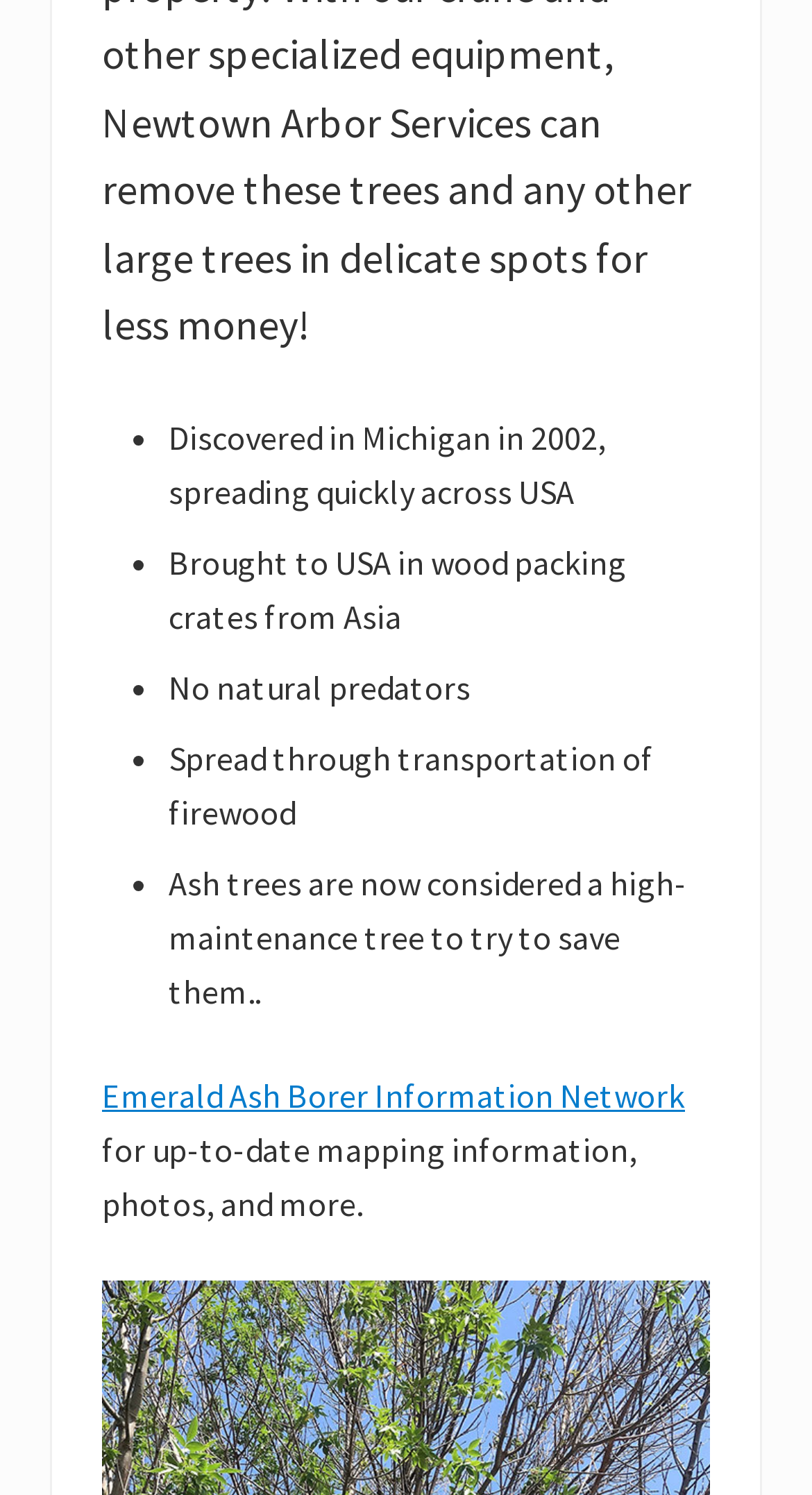Respond with a single word or short phrase to the following question: 
How did the Emerald Ash Borer spread in the USA?

Through transportation of firewood